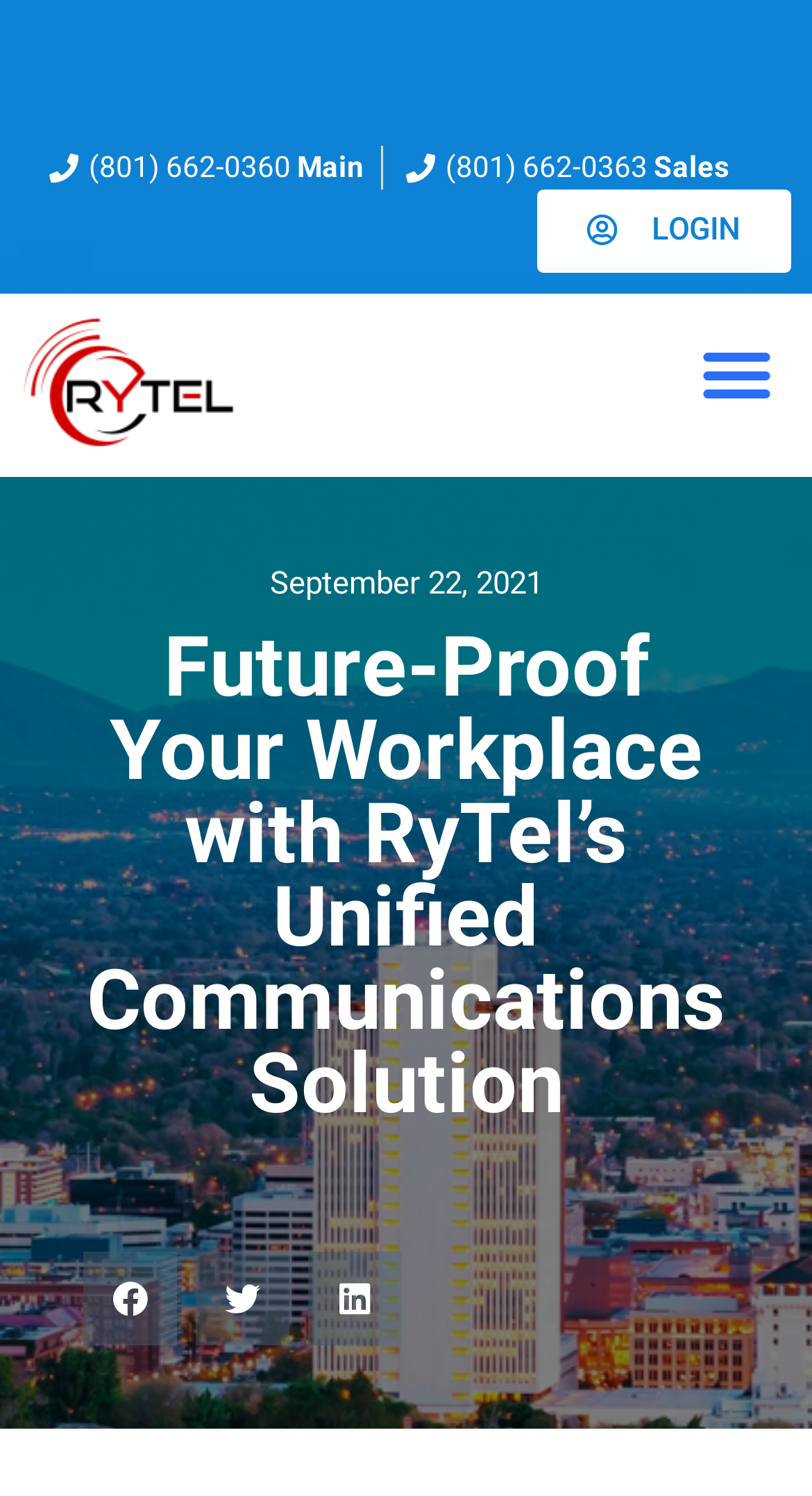Please identify the bounding box coordinates of the clickable area that will fulfill the following instruction: "Share on facebook". The coordinates should be in the format of four float numbers between 0 and 1, i.e., [left, top, right, bottom].

[0.103, 0.837, 0.218, 0.899]